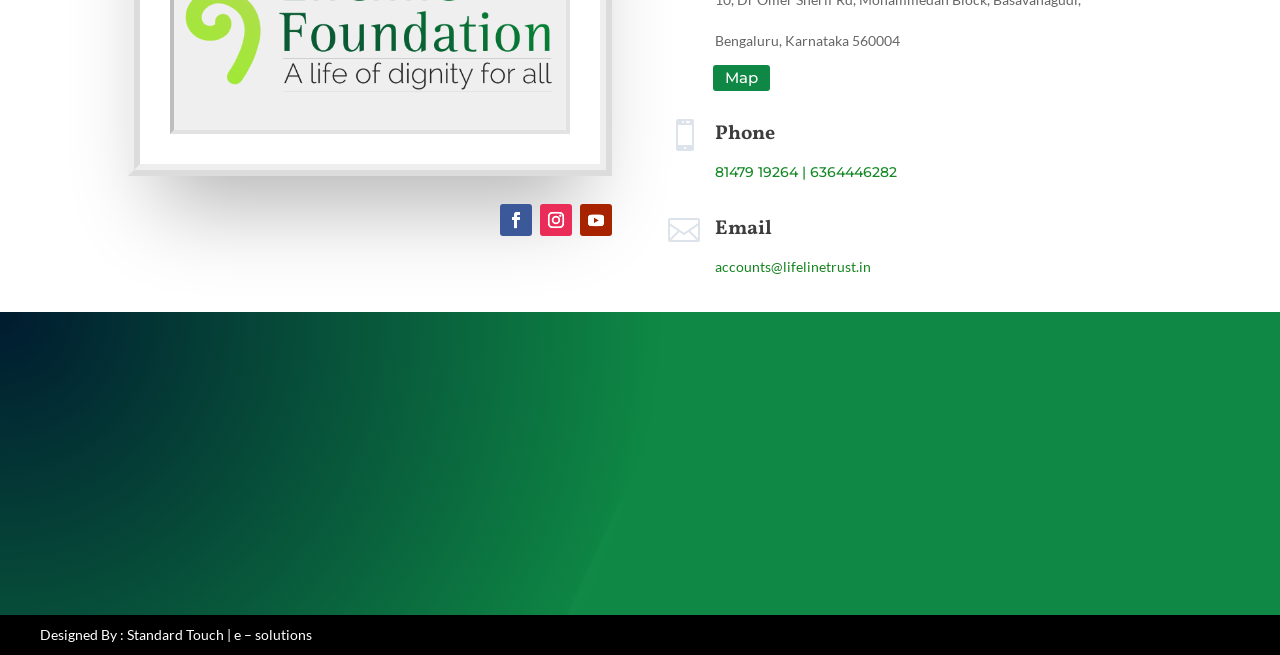Predict the bounding box of the UI element that fits this description: "Follow".

[0.39, 0.312, 0.415, 0.361]